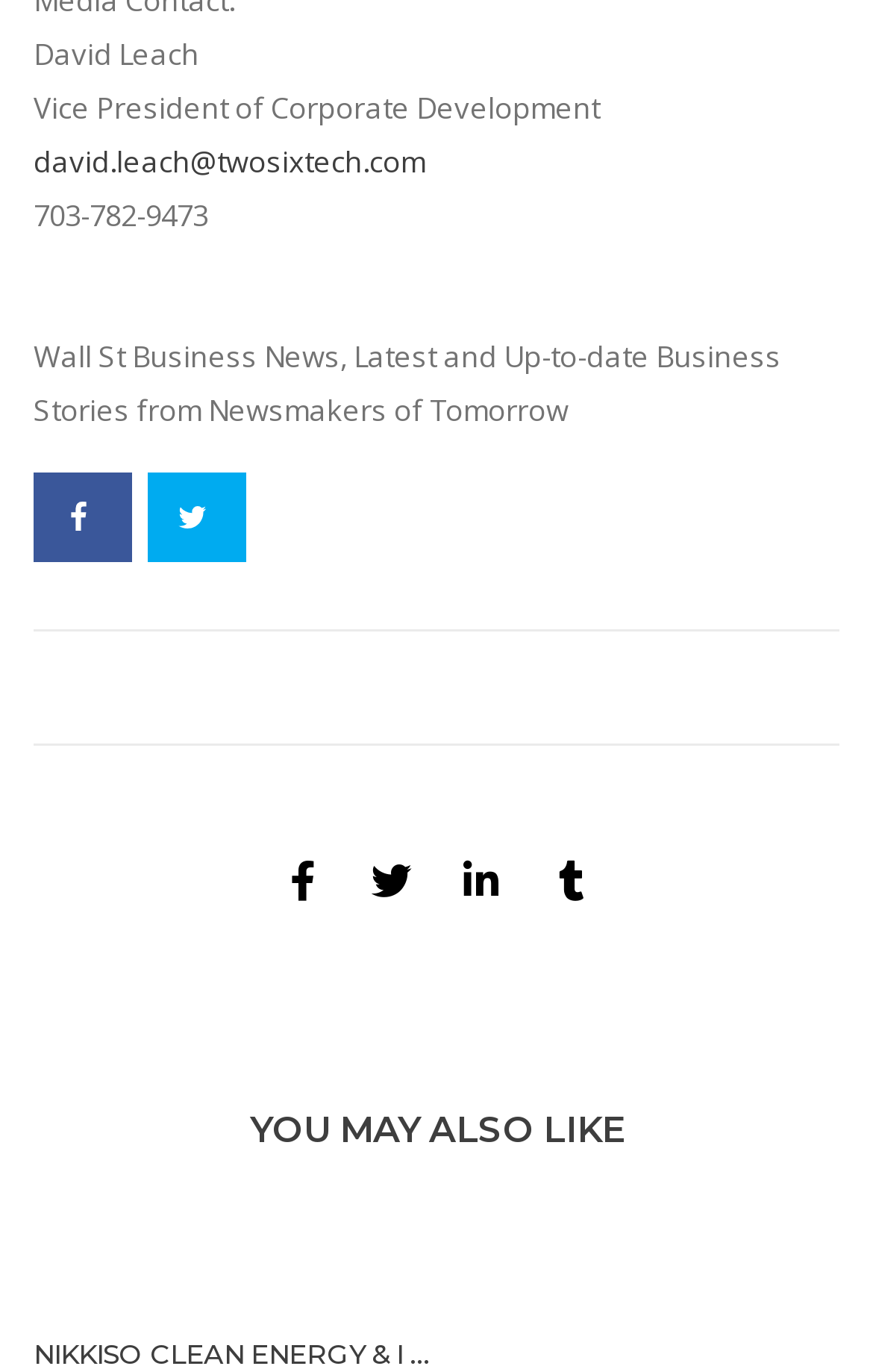How many social media sharing options are available?
Please give a detailed and elaborate answer to the question based on the image.

The answer can be found by counting the number of link elements with the text 'Share on Facebook', 'Share on Twitter', and the other social media icon.